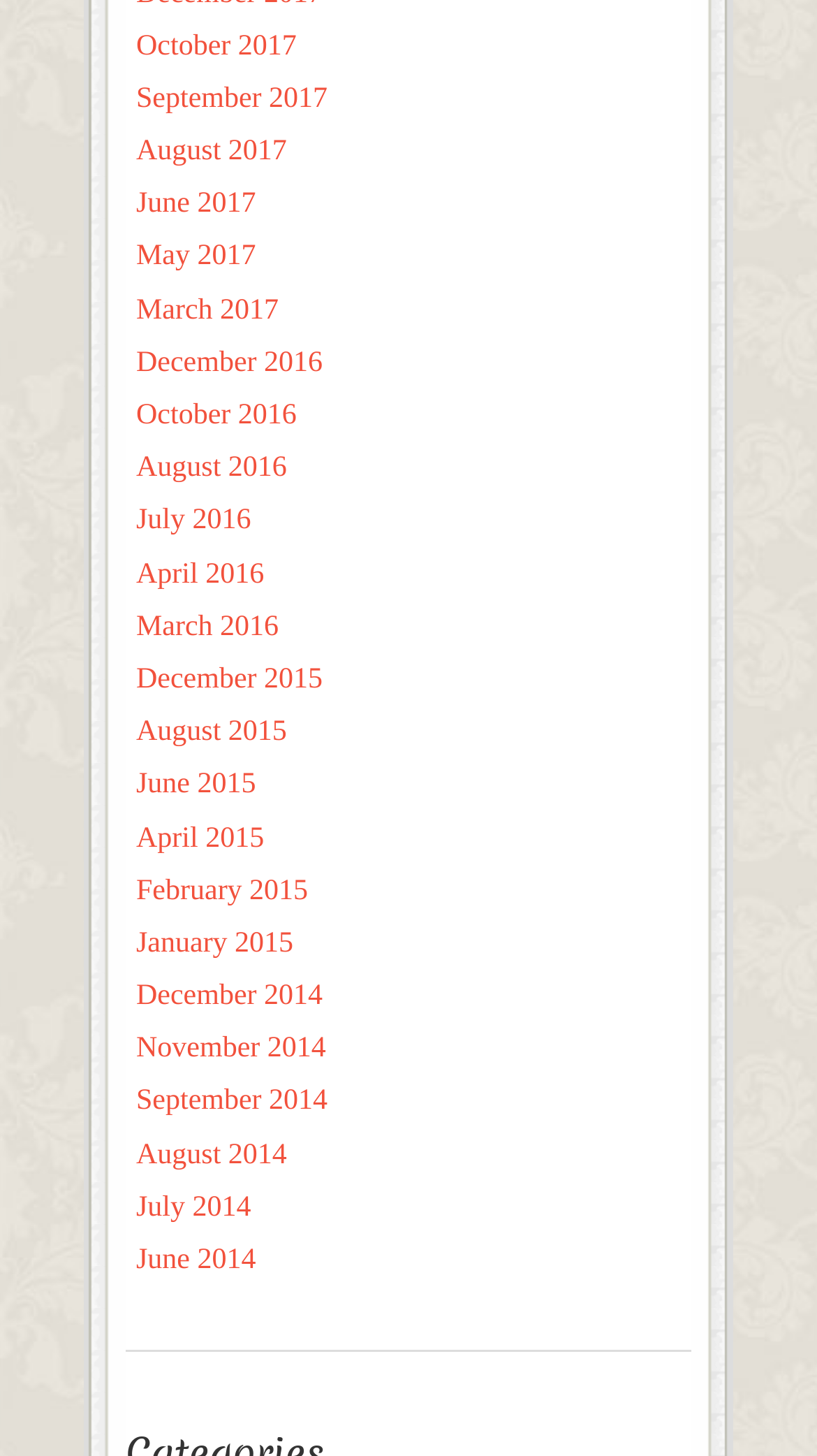Can you find the bounding box coordinates for the element to click on to achieve the instruction: "view August 2017"?

[0.167, 0.094, 0.351, 0.115]